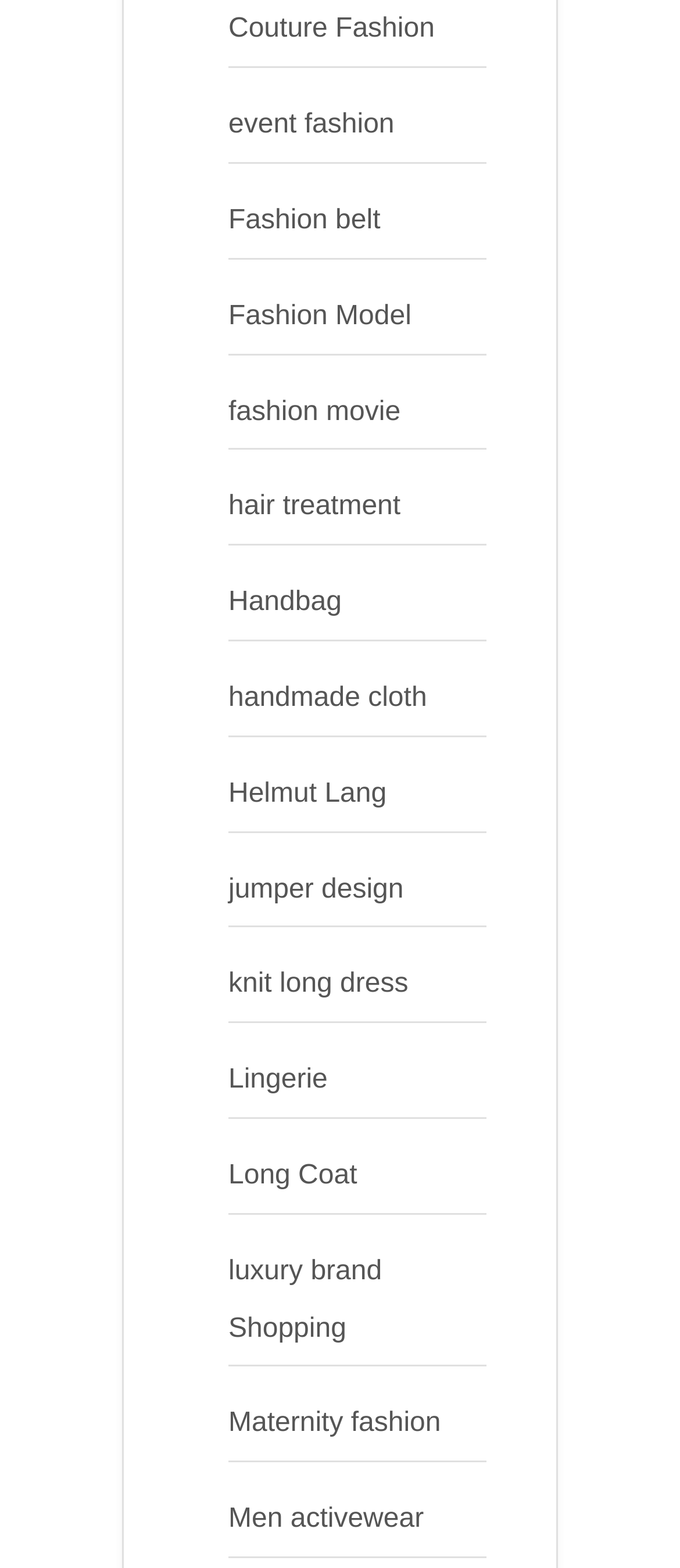Provide a one-word or short-phrase response to the question:
What is the last link about?

Men activewear